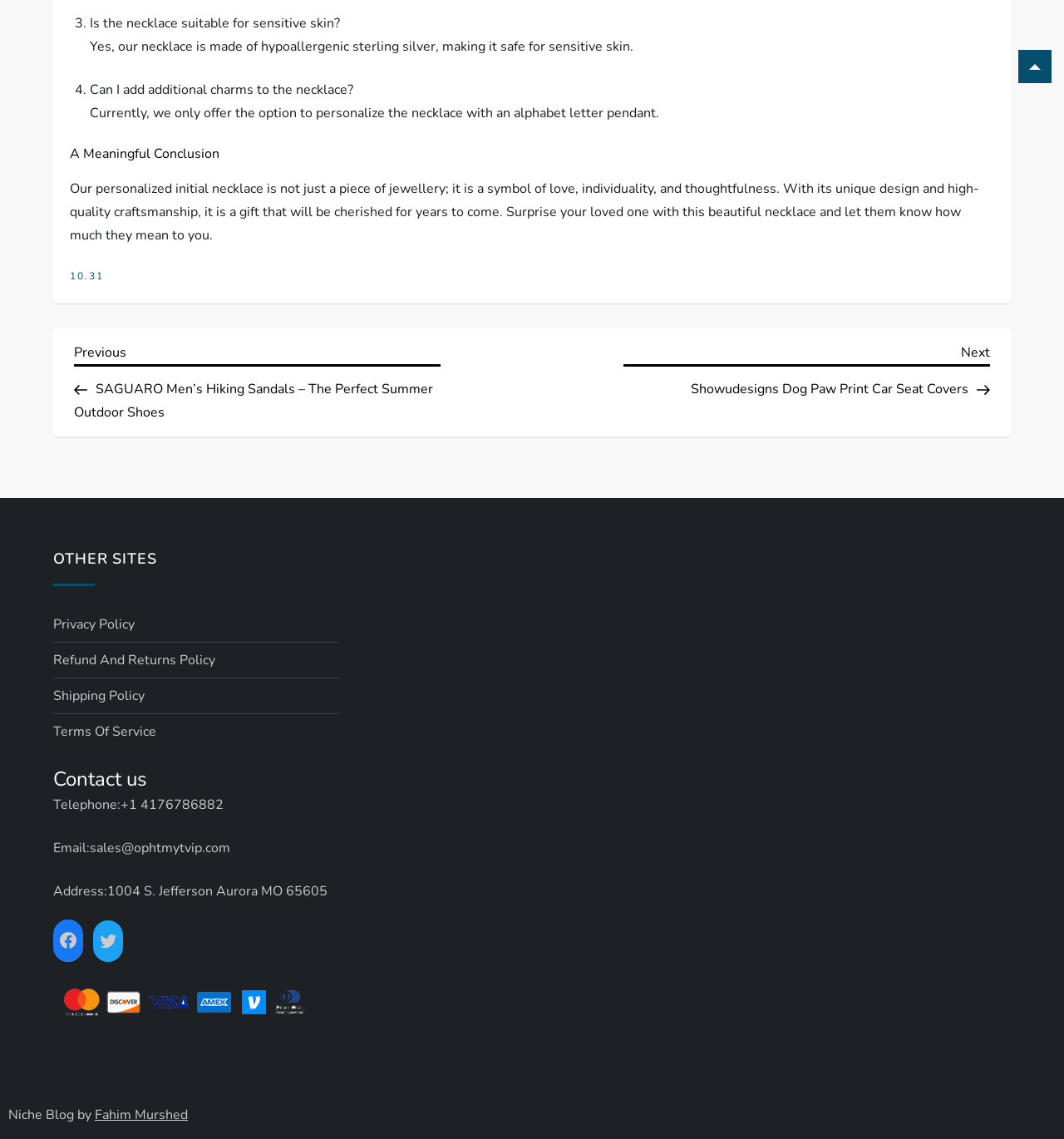Can additional charms be added to the necklace?
Refer to the image and give a detailed response to the question.

The answer can be found in the section that answers the question 'Can I add additional charms to the necklace?' which states that currently, they only offer the option to personalize the necklace with an alphabet letter pendant, implying that additional charms cannot be added.